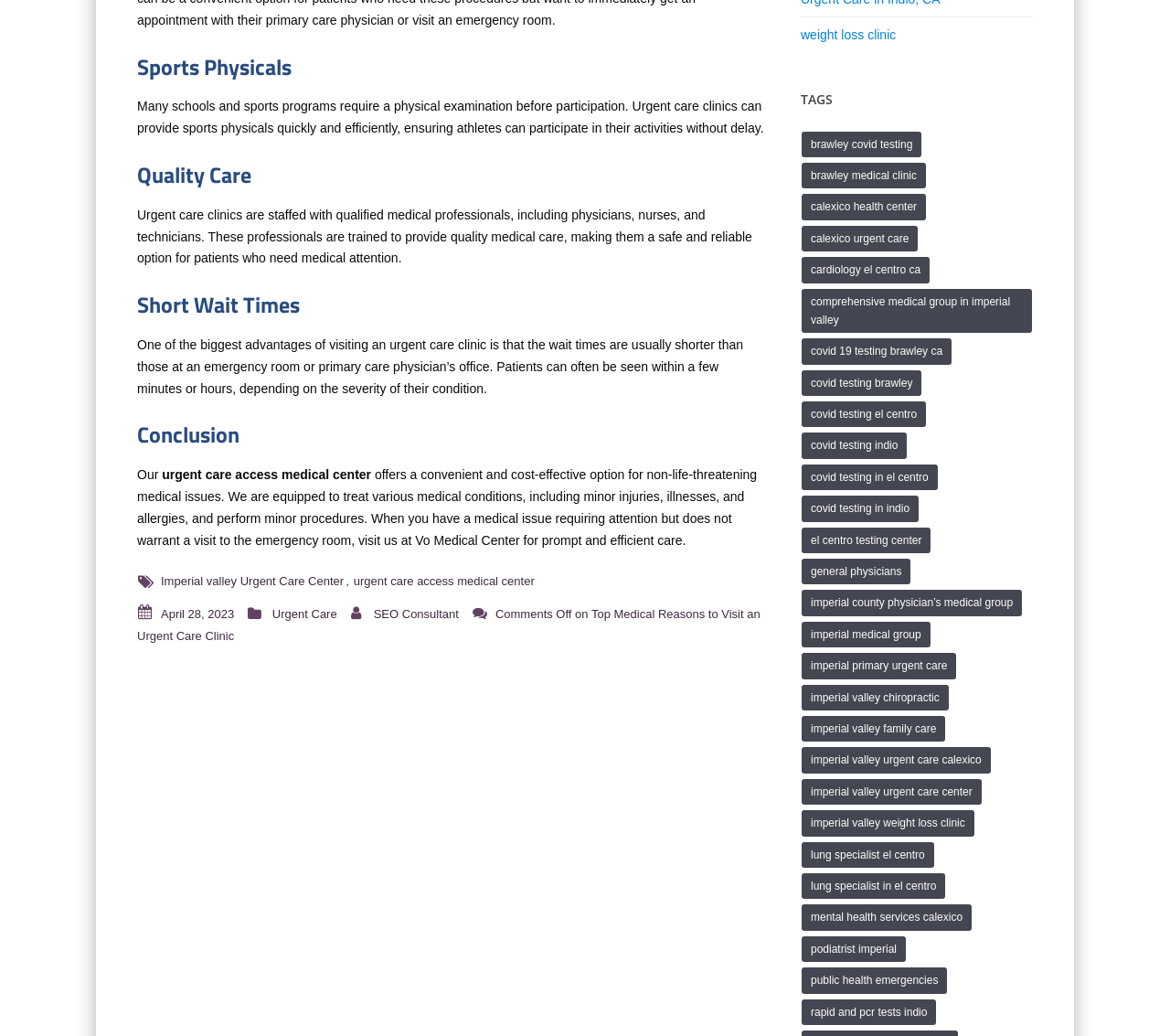What is the main topic of this webpage?
Please provide a detailed and comprehensive answer to the question.

Based on the headings and content of the webpage, it appears that the main topic is urgent care, specifically the benefits and services provided by urgent care clinics.